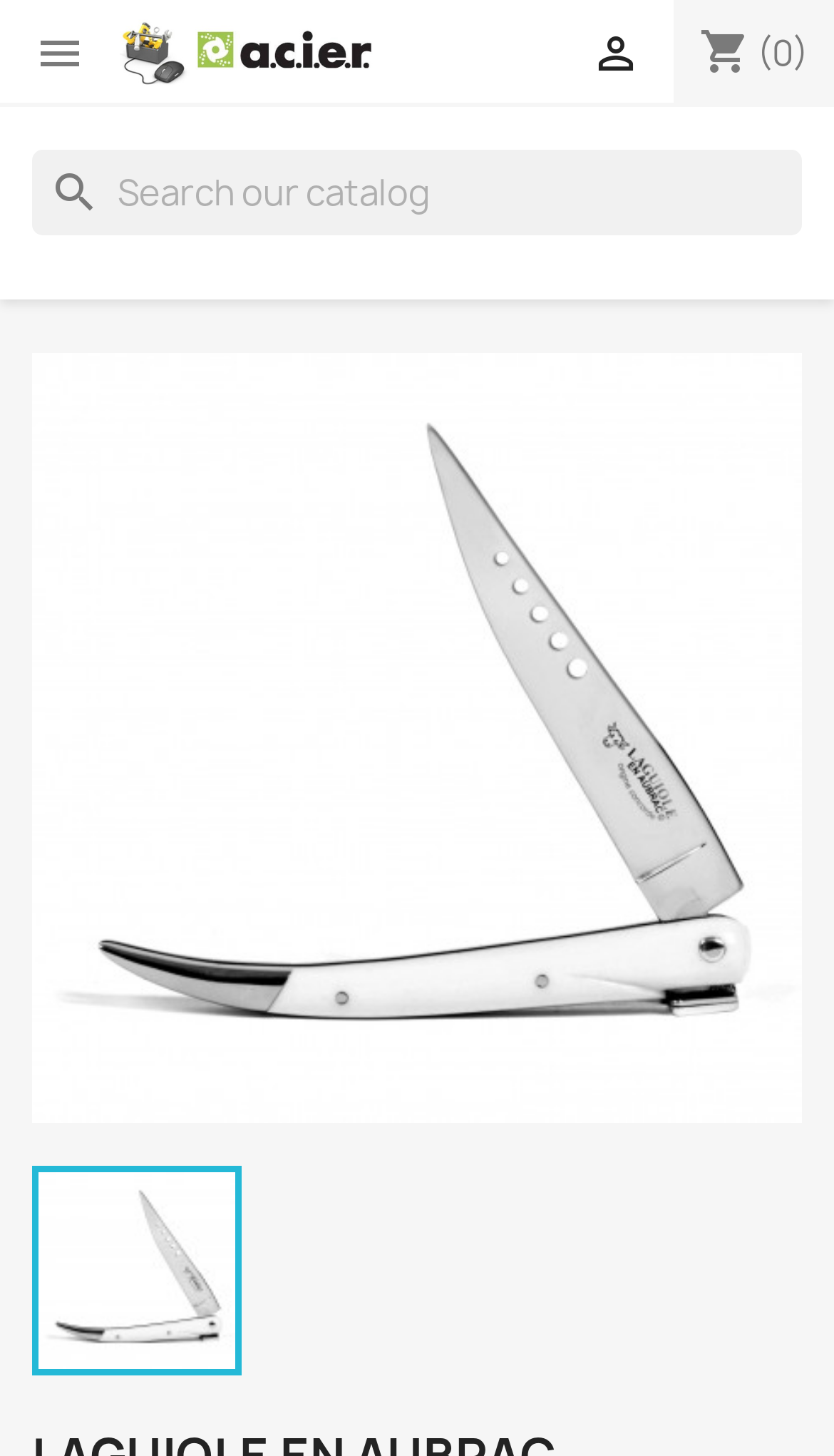Identify the main title of the webpage and generate its text content.

LAGUIOLE EN AUBRAC COUTEAU PLIABLE COLLECTION CONCORDE